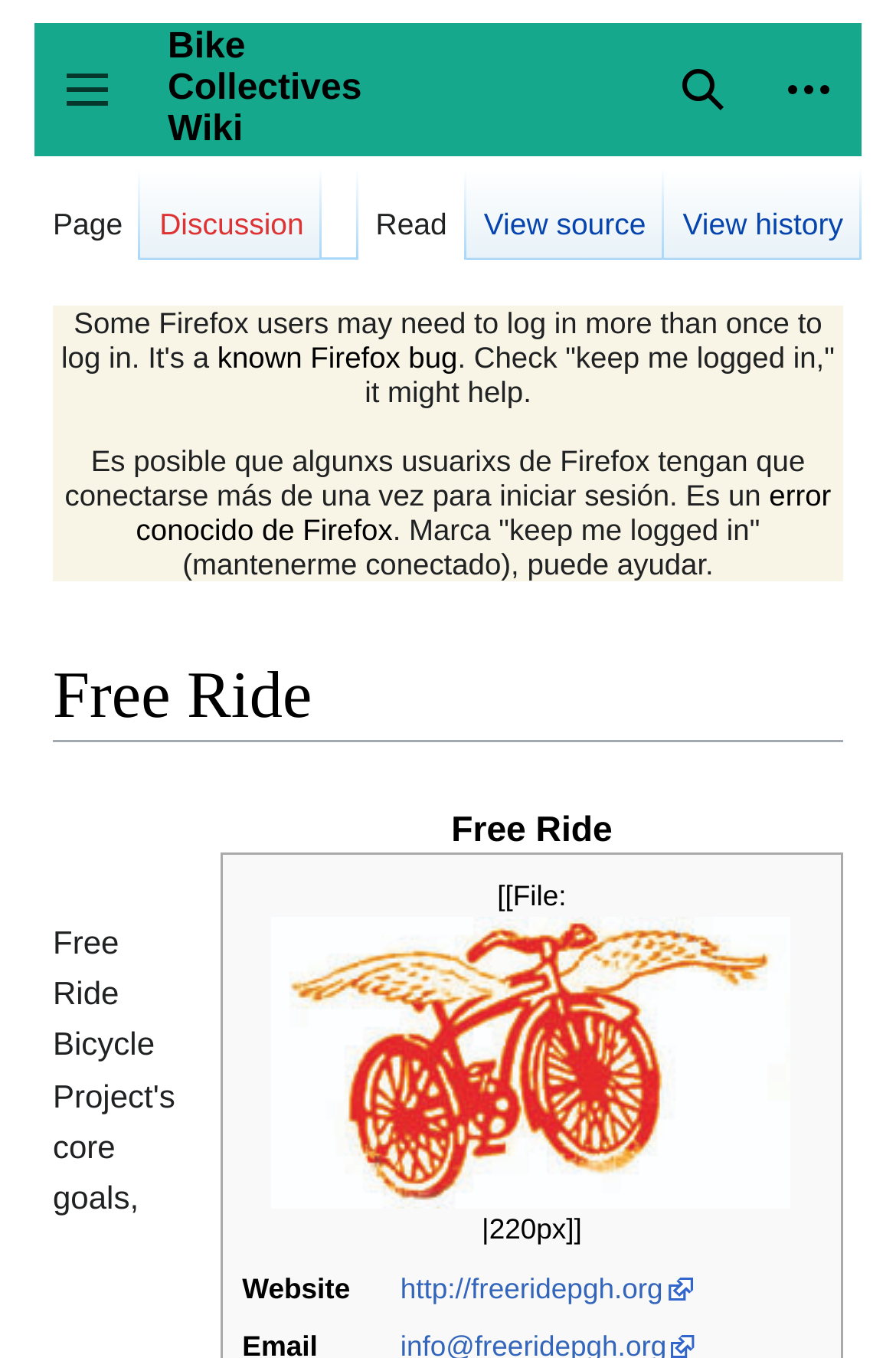Generate a comprehensive description of the webpage content.

The webpage is about "Free Ride - Bike Collectives Wiki". At the top left corner, there is a button to toggle the sidebar. Next to it, there is a link to "Bike Collectives Wiki". A search bar is located to the right of the link, with a "Search" button at the end. 

On the top right corner, there is a navigation menu for personal tools, which can be expanded or collapsed. Below the search bar, there are two navigation menus, one for "Namespaces" and another for "Views". The "Namespaces" menu has two links, "Page" and "Discussion", while the "Views" menu has three links, "Read", "View source", and "View history".

In the main content area, there is a header with the title "Free Ride". Below the title, there is a caption and a table with two rows. The first row contains an image of the "FreeRide-logo.jpg" and a link to it. The second row has a table header "Website" and a link to "http://freeridepgh.org". 

There are also some paragraphs of text, including a note about a known Firefox bug and a suggestion to check the "keep me logged in" option to help with the issue.